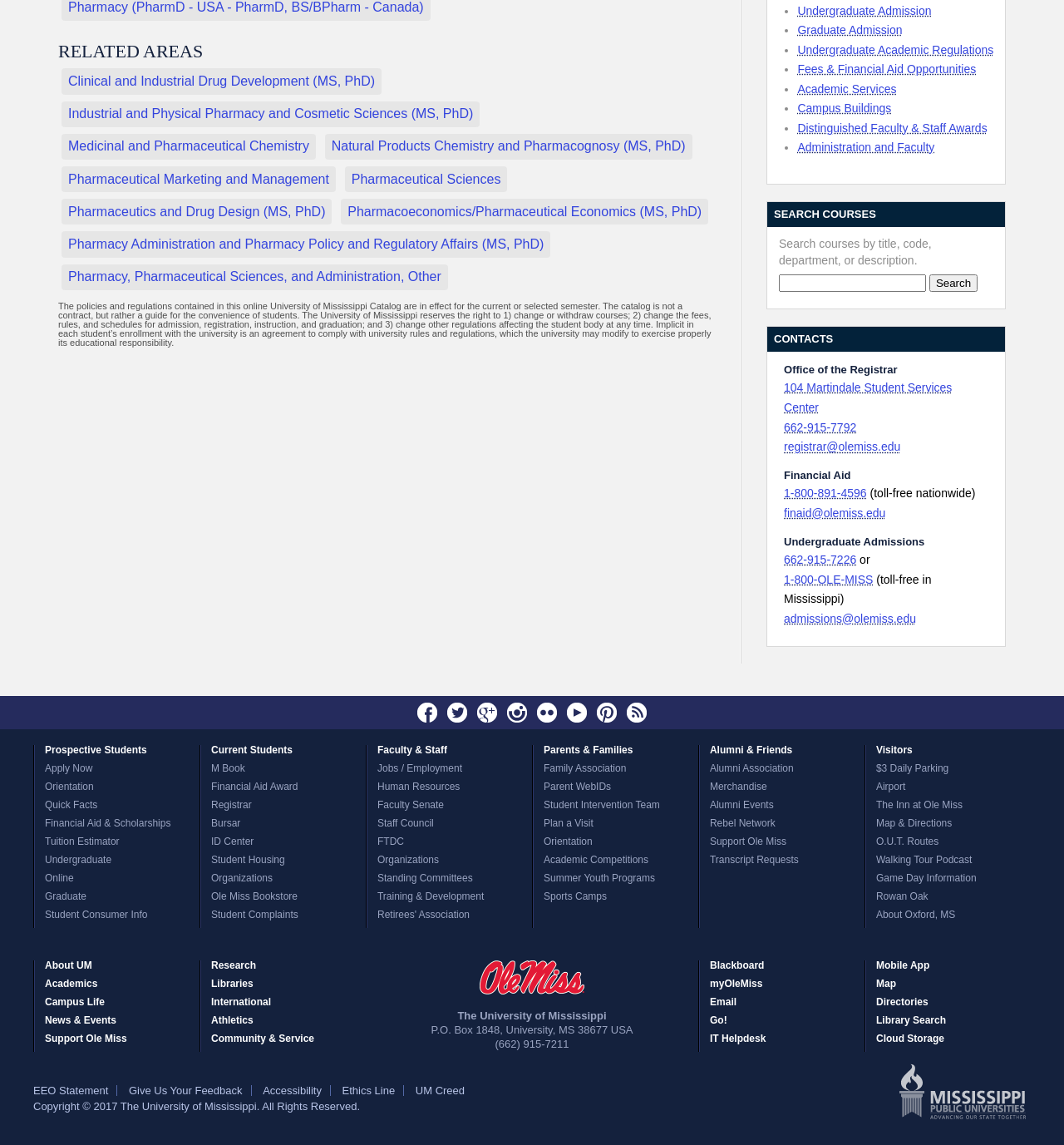Identify the bounding box of the UI element described as follows: "Academics". Provide the coordinates as four float numbers in the range of 0 to 1 [left, top, right, bottom].

[0.033, 0.855, 0.187, 0.871]